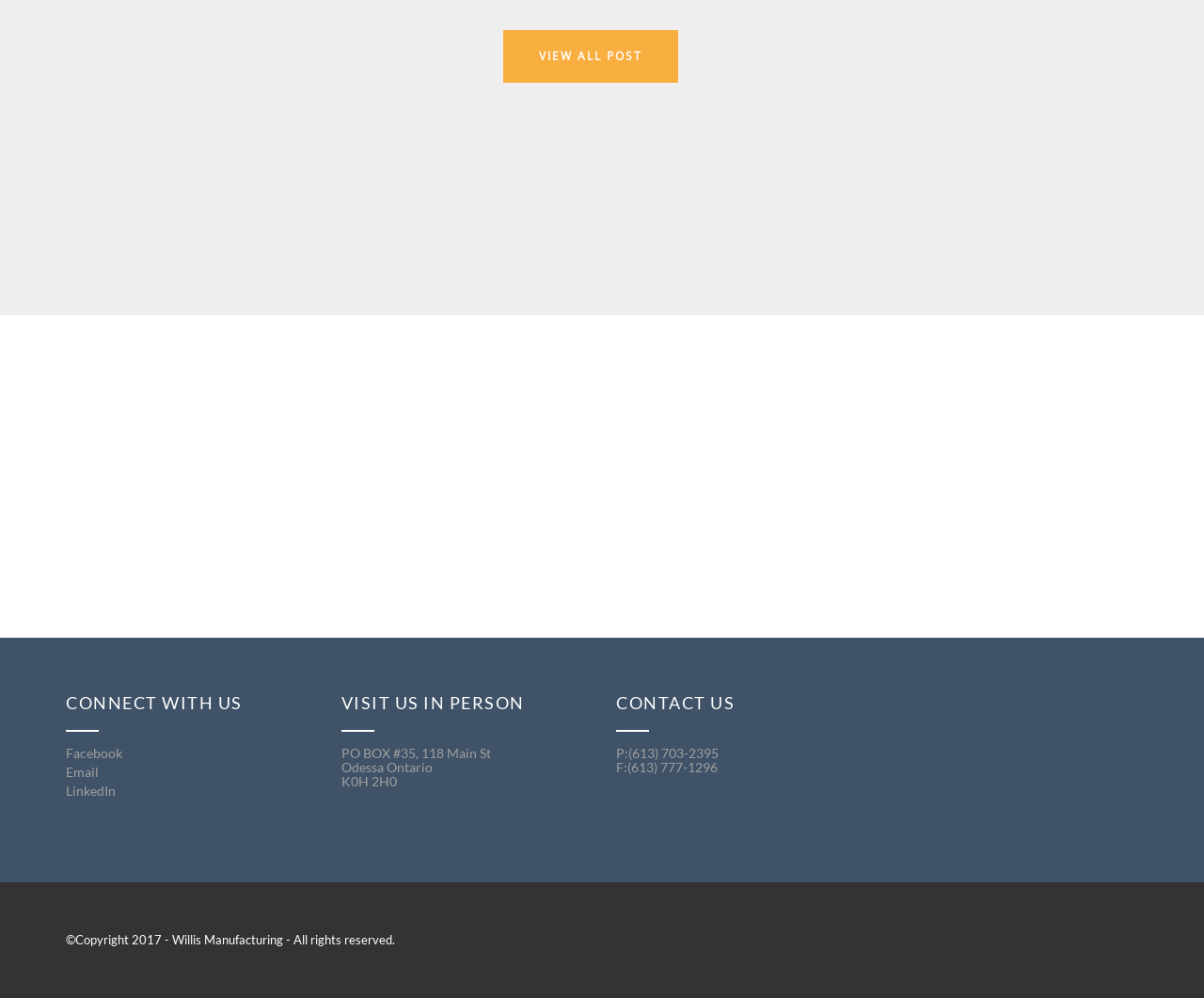What is the company's physical address?
Please provide a comprehensive answer based on the details in the screenshot.

The company's physical address is PO BOX #35, 118 Main St, Odessa Ontario, K0H 2H0, which is listed under the 'VISIT US IN PERSON' section.